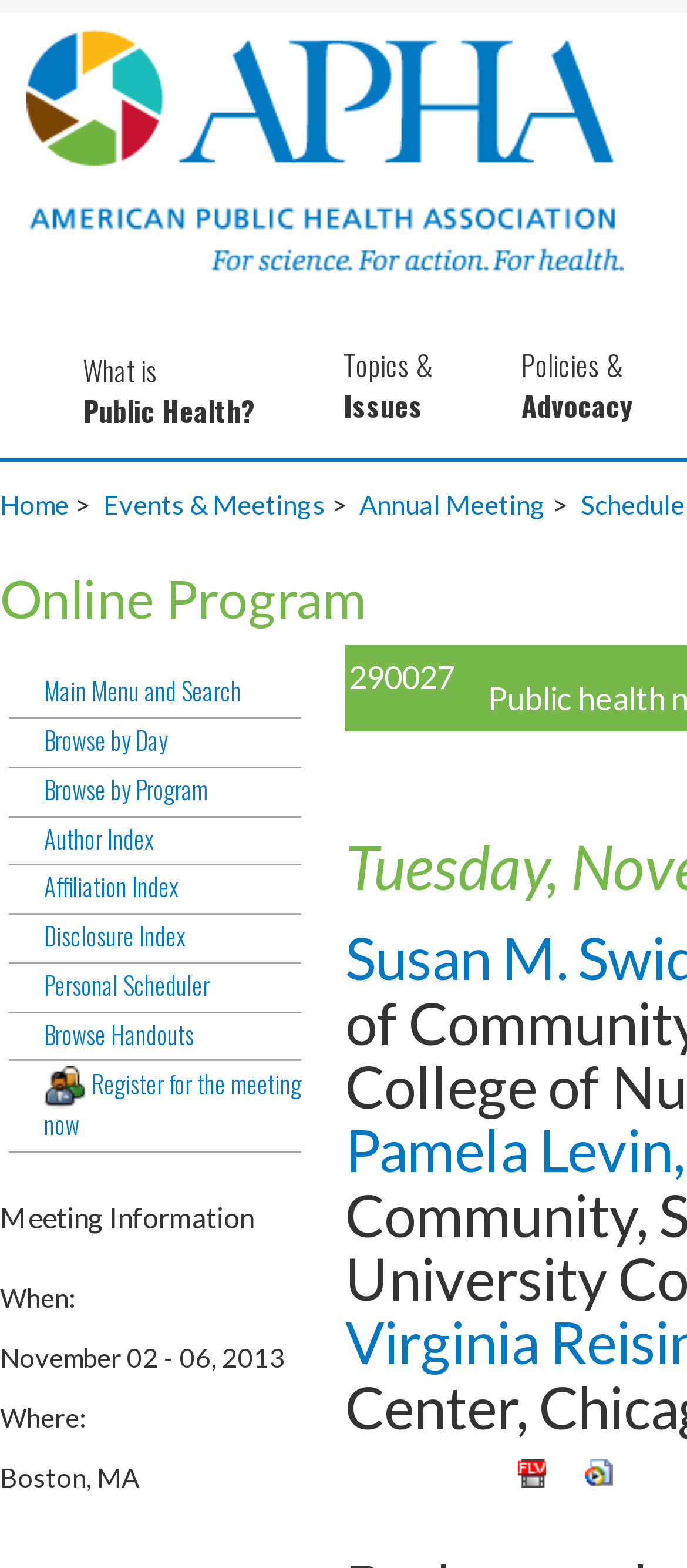Please provide a one-word or short phrase answer to the question:
How many days does the meeting last?

5